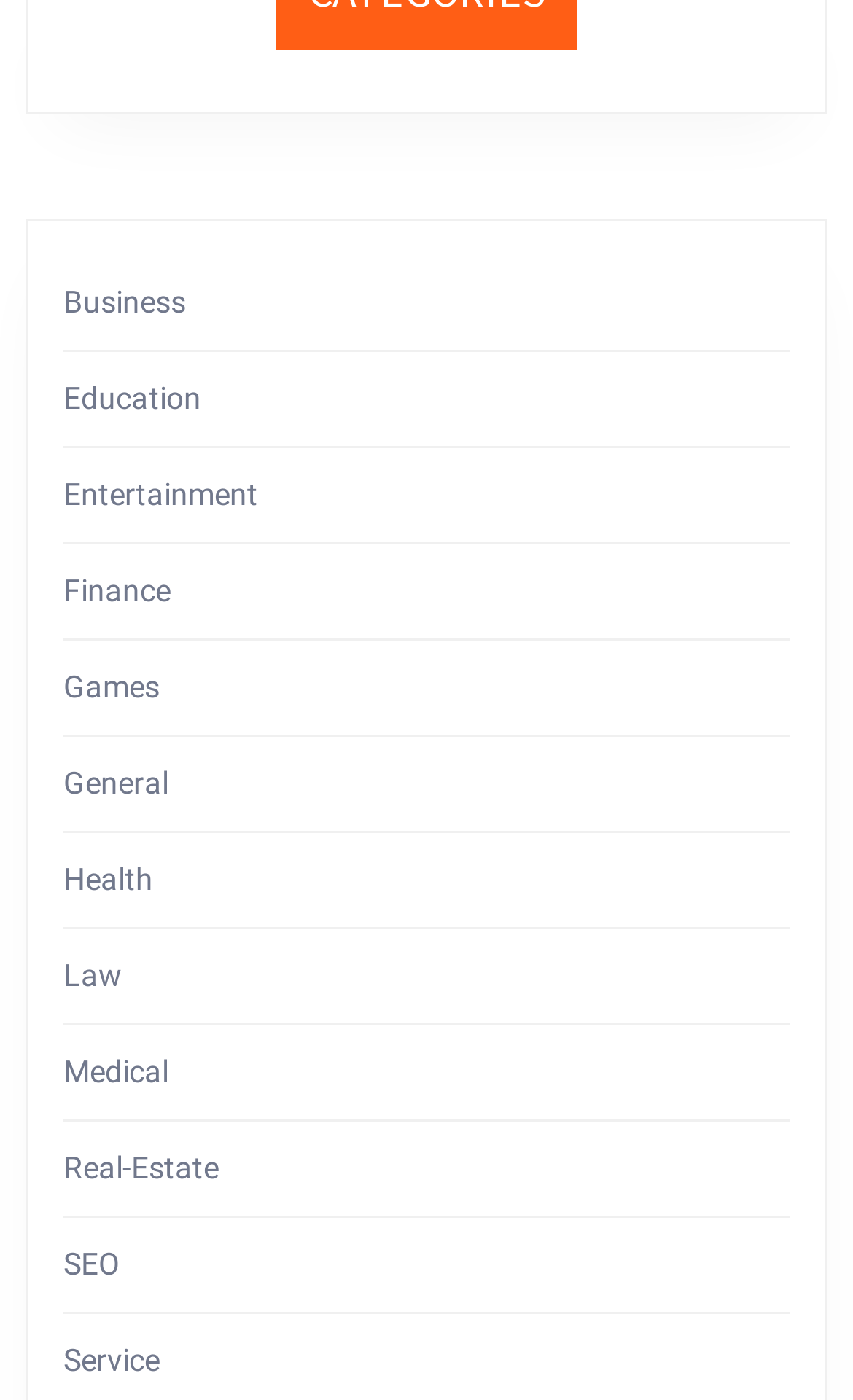Specify the bounding box coordinates of the area to click in order to follow the given instruction: "Go to Entertainment."

[0.074, 0.341, 0.303, 0.366]